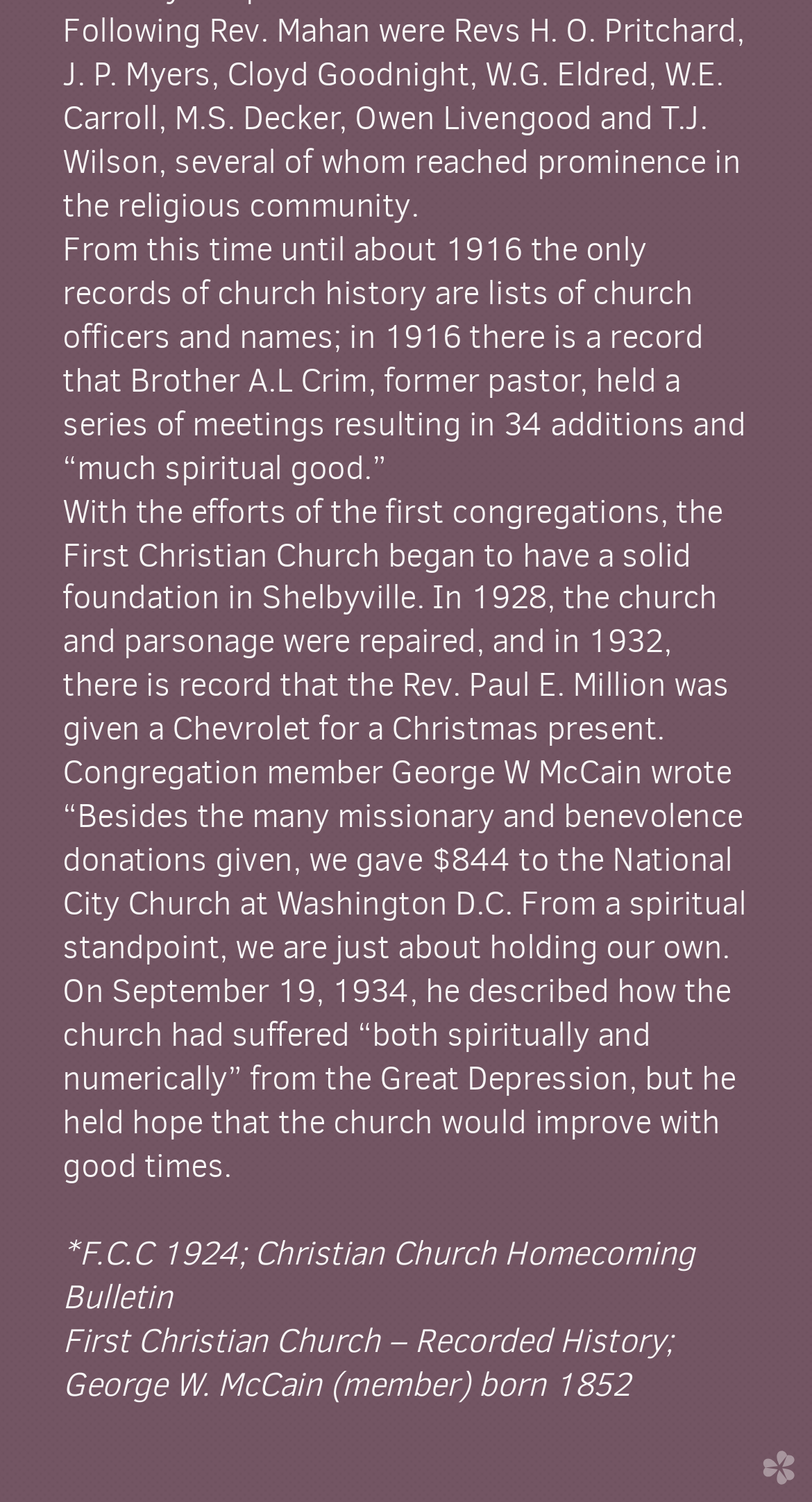Please find the bounding box coordinates (top-left x, top-left y, bottom-right x, bottom-right y) in the screenshot for the UI element described as follows: church websites by clover

[0.921, 0.968, 0.987, 0.992]